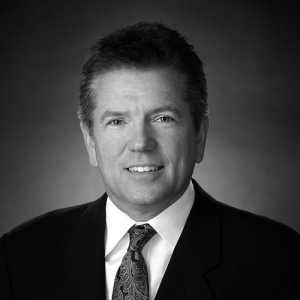Please provide a one-word or short phrase answer to the question:
What is Mark Maziarz's approach to sales?

Coordinated lighting and controls